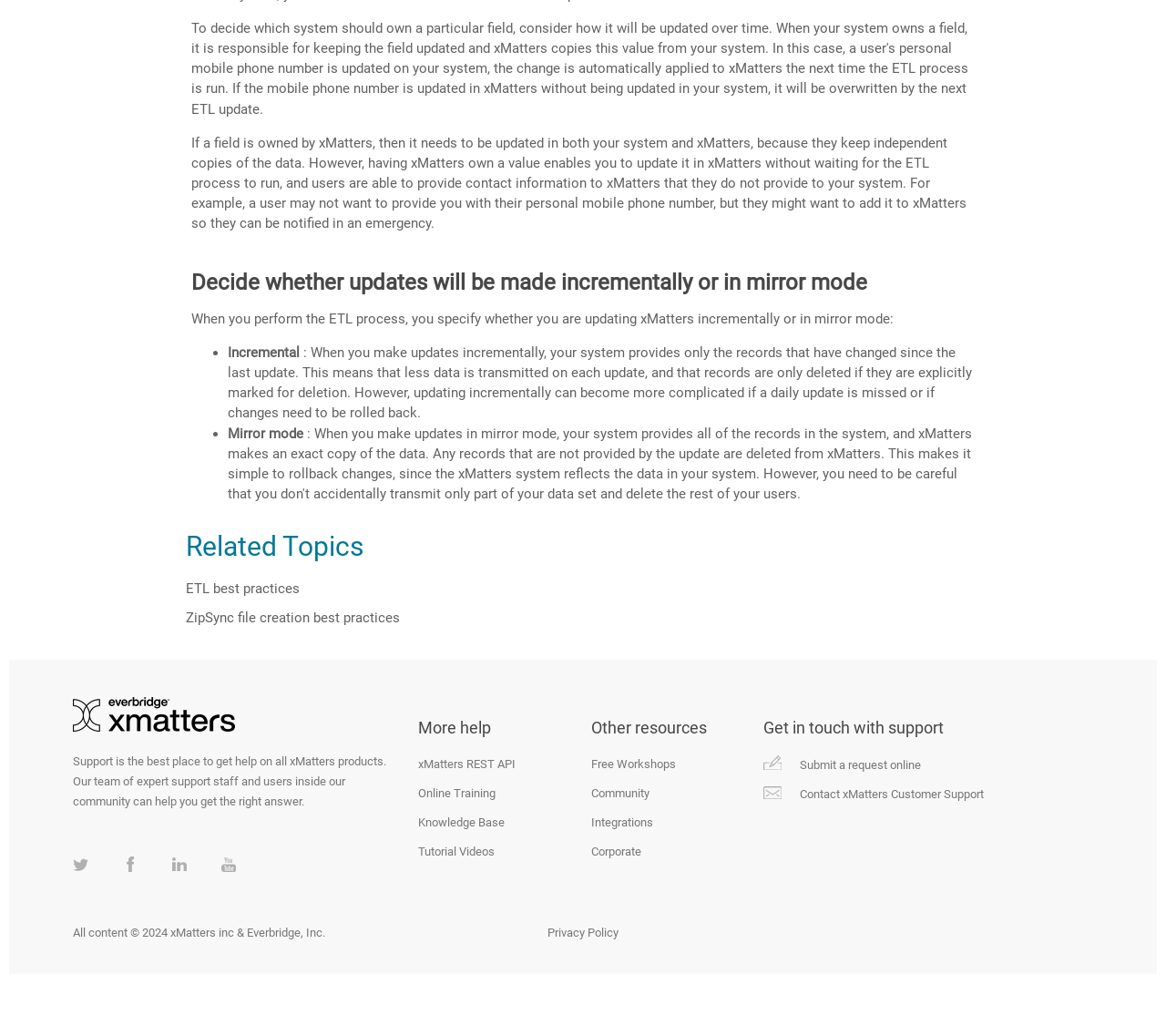Using details from the image, please answer the following question comprehensively:
What are the two modes of updating records?

When performing the ETL process, there are two modes of updating records: incremental and mirror mode. Incremental mode involves updating only the records that have changed since the last update, while mirror mode involves providing all of the records in the system, making an exact copy of the data.